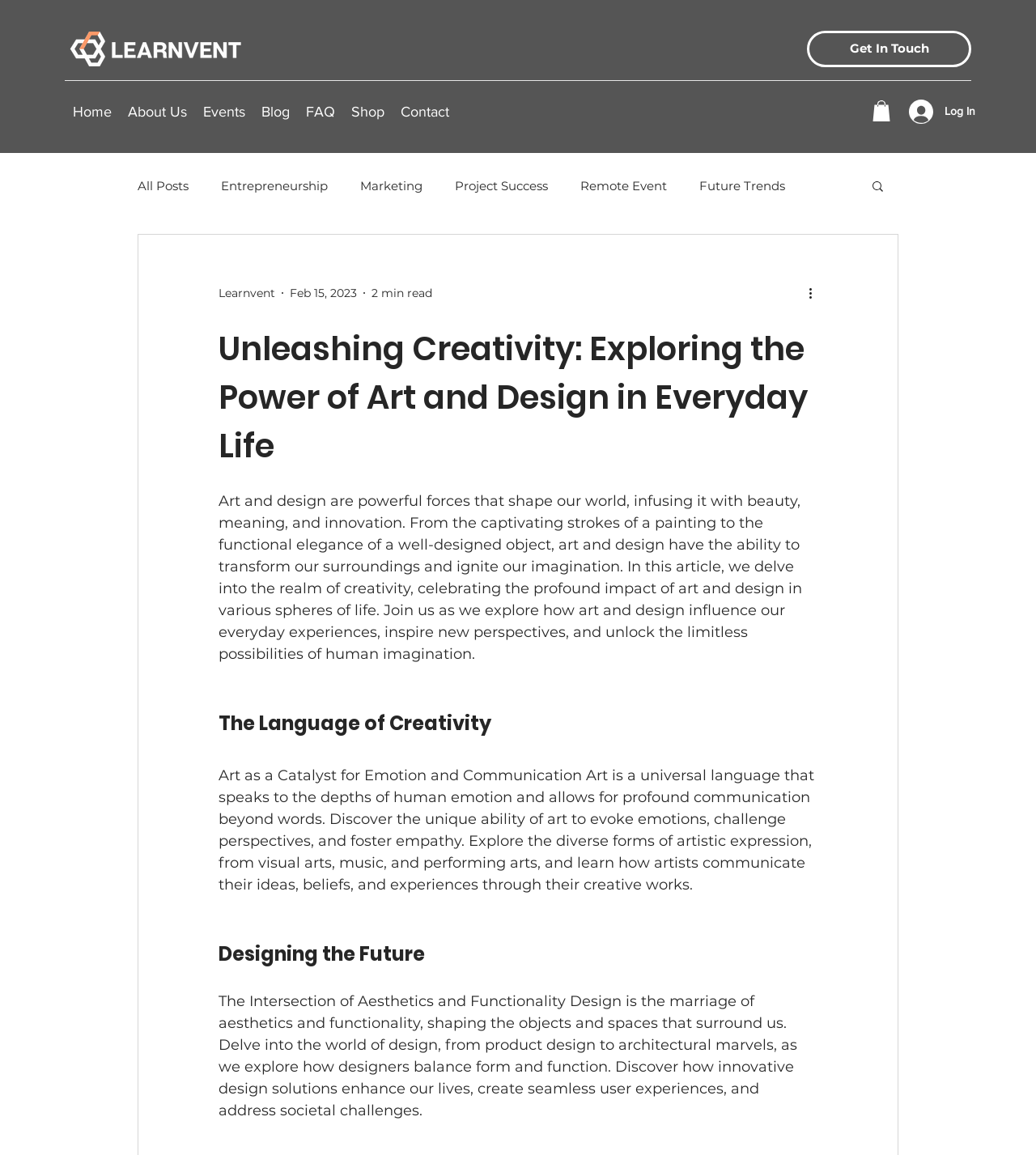Please identify the bounding box coordinates of the clickable region that I should interact with to perform the following instruction: "Click on the 'Search' button". The coordinates should be expressed as four float numbers between 0 and 1, i.e., [left, top, right, bottom].

[0.84, 0.155, 0.855, 0.17]